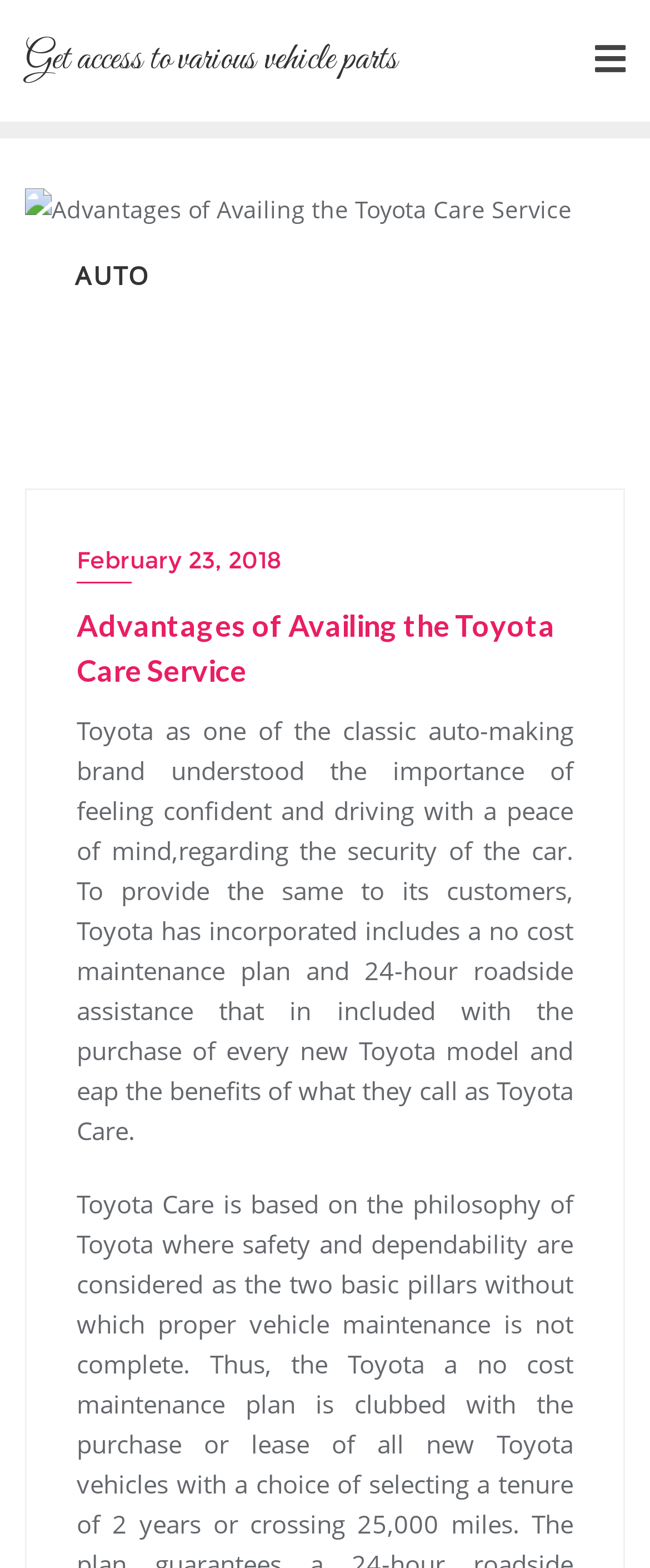What is the date mentioned in the article?
Please provide a comprehensive answer based on the visual information in the image.

The date 'February 23, 2018' is mentioned in the article as a link, indicating that it is a relevant date for the content being discussed.